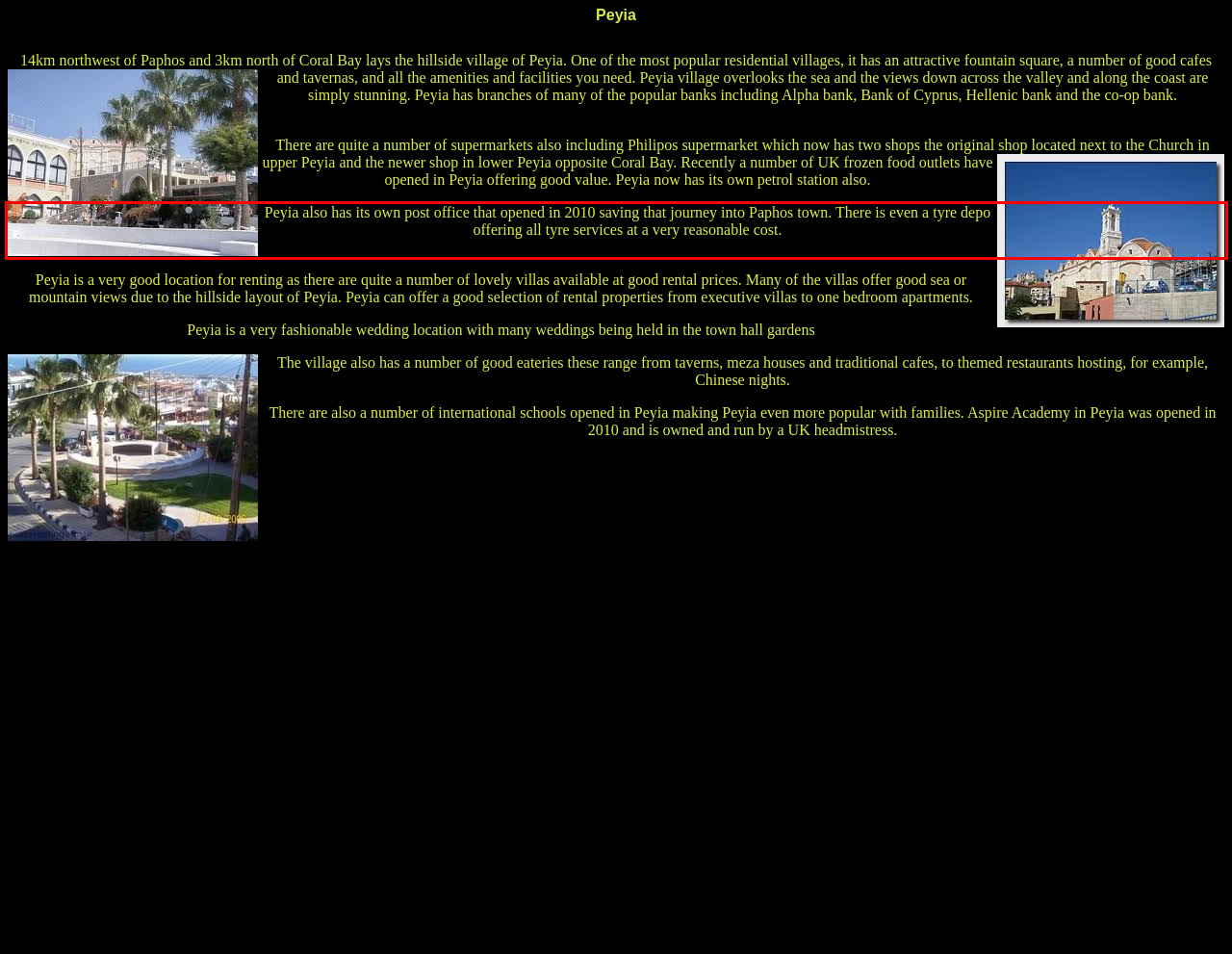Please analyze the screenshot of a webpage and extract the text content within the red bounding box using OCR.

Peyia also has its own post office that opened in 2010 saving that journey into Paphos town. There is even a tyre depo offering all tyre services at a very reasonable cost.